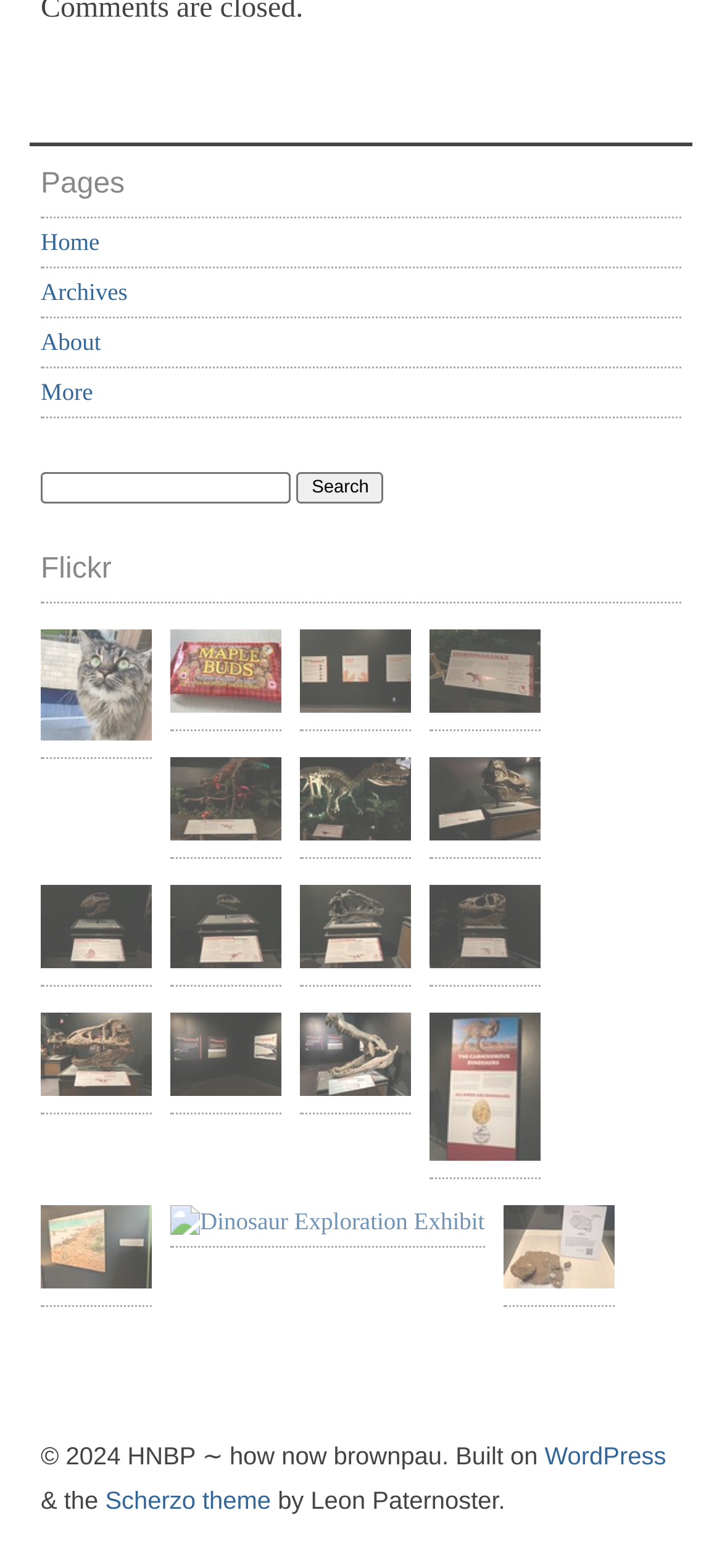How many links are there under the 'Flickr' heading?
Answer the question with as much detail as you can, using the image as a reference.

I counted the number of links under the 'Flickr' heading, which starts from 'Smoky #cat' and ends at 'Dinosaur Exploration Exhibit'. There are 18 links in total.